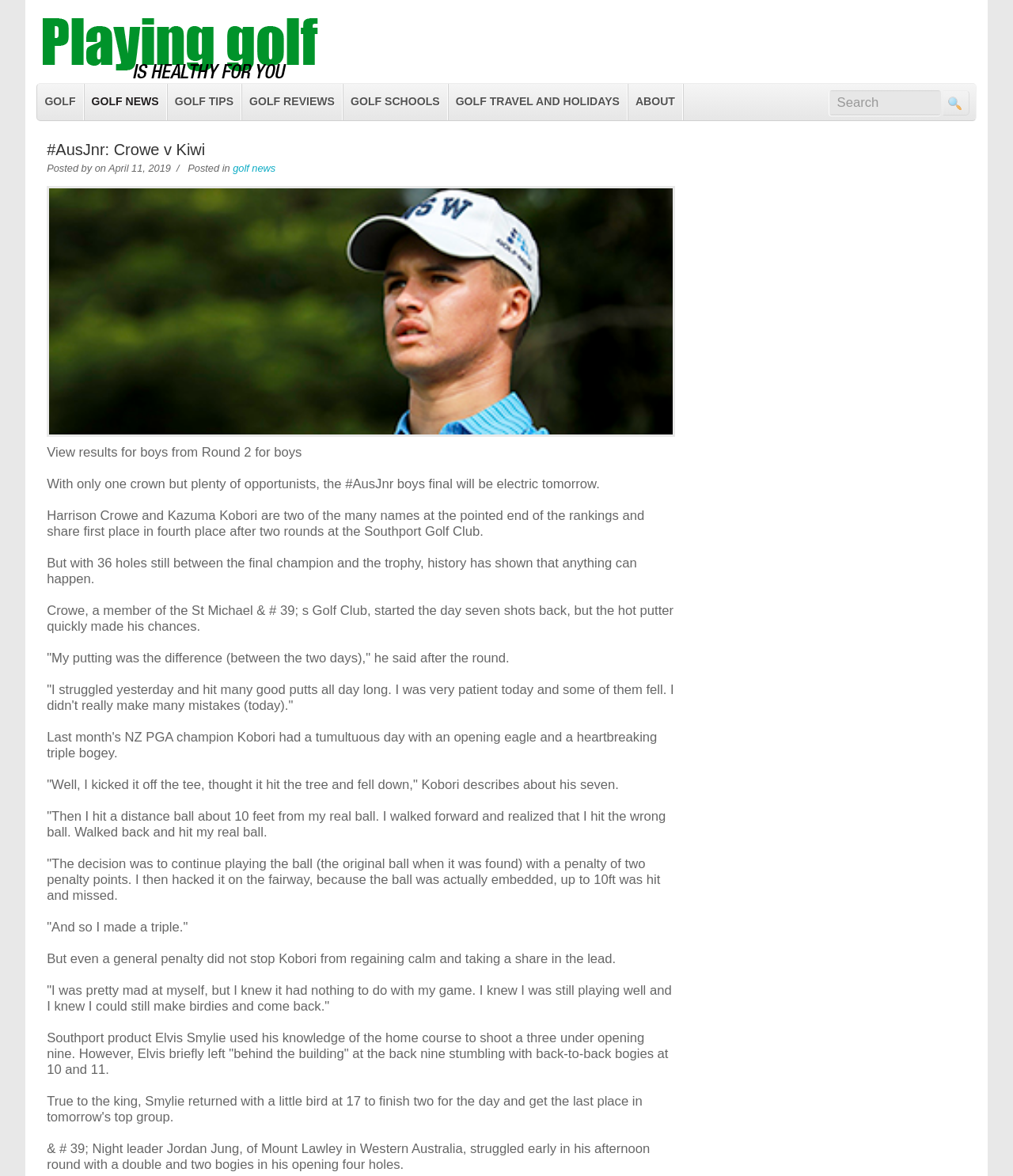Give an extensive and precise description of the webpage.

The webpage is about golf news and tips, specifically focusing on the #AusJnr boys' final. At the top, there is a logo with the text "Golf News and Tips" accompanied by an image. Below the logo, there are seven links in a row, including "GOLF", "GOLF NEWS", "GOLF TIPS", and others. 

On the right side of the page, there is a search bar with a magnifying glass button. Above the search bar, there is a heading "#AusJnr: Crowe v Kiwi" with a link to the same title. Below the heading, there is a paragraph of text describing the #AusJnr boys' final, including the names of the top players, Harrison Crowe and Kazuma Kobori. 

The main content of the page is a news article about the #AusJnr boys' final, with several paragraphs of text describing the game, including quotes from the players. The article is divided into sections, with headings and subheadings. There are no images in the main content area, but there are several links to other golf-related topics throughout the article.